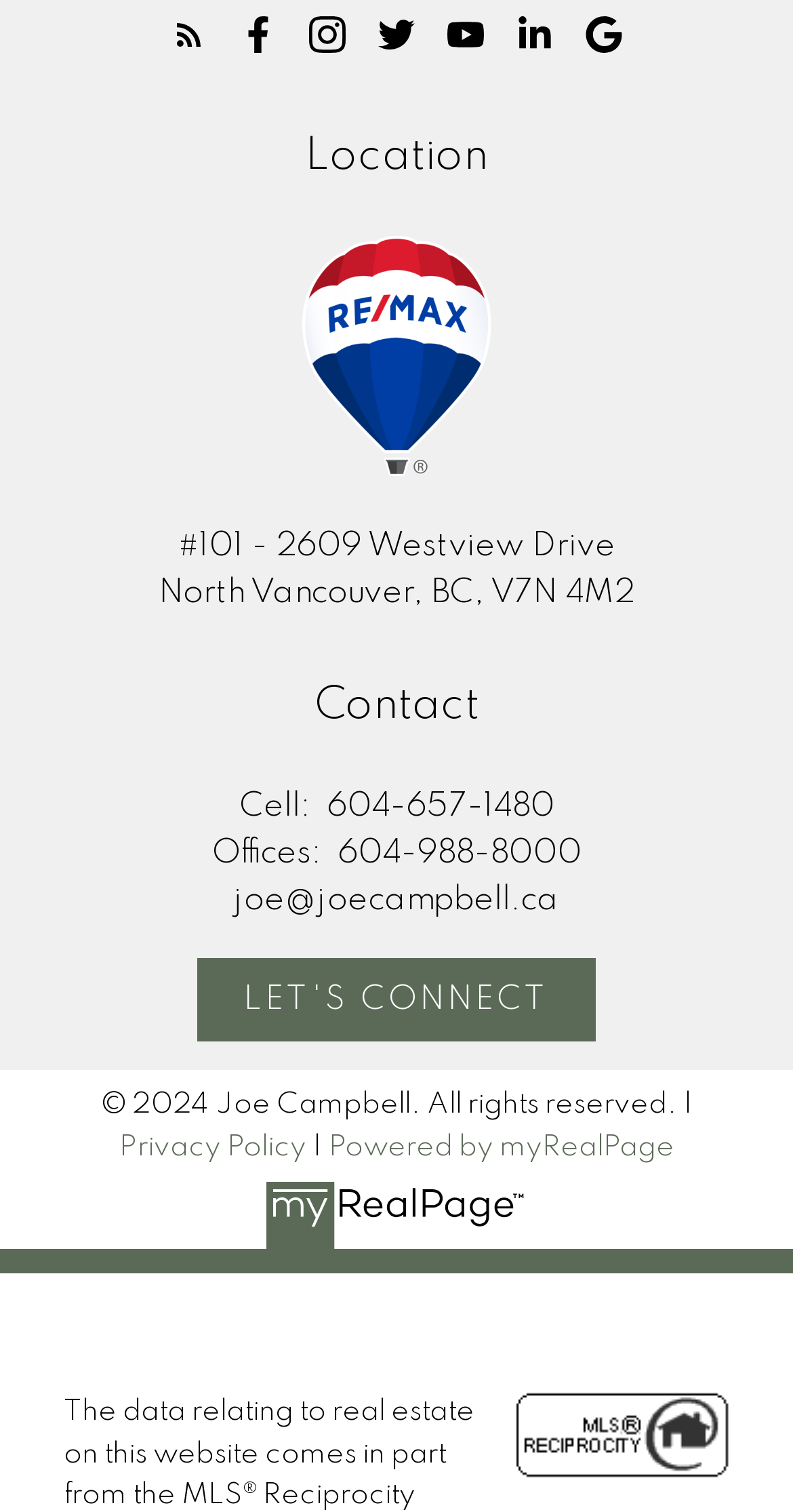What is the email address?
Answer the question in as much detail as possible.

I looked for the heading 'Contact' and found the link 'joe@joecampbell.ca' which is the email address.